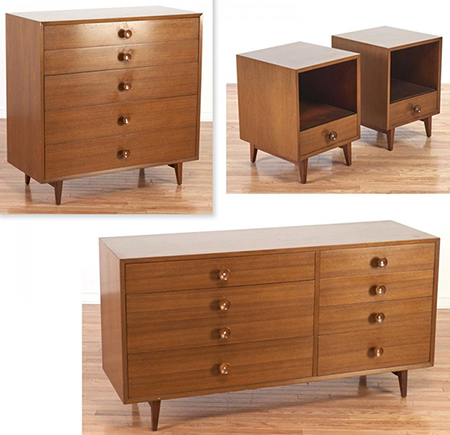How many drawers are on the dresser?
Please respond to the question with as much detail as possible.

The caption explicitly states that the dresser features six smooth, rounded drawer handles, indicating that there are six drawers on the dresser.